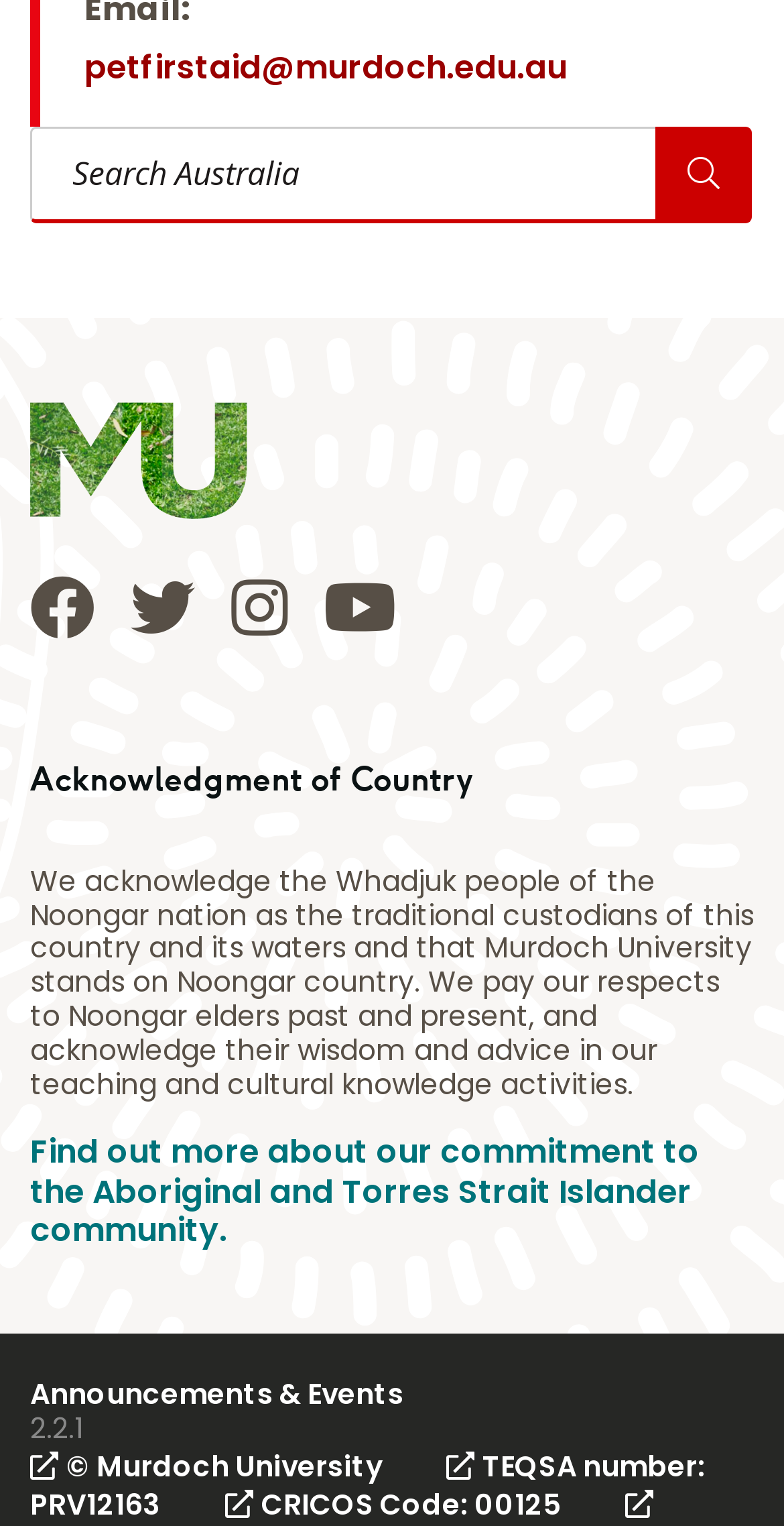Please find the bounding box coordinates of the element's region to be clicked to carry out this instruction: "Search for something in Australia".

[0.038, 0.082, 0.836, 0.146]